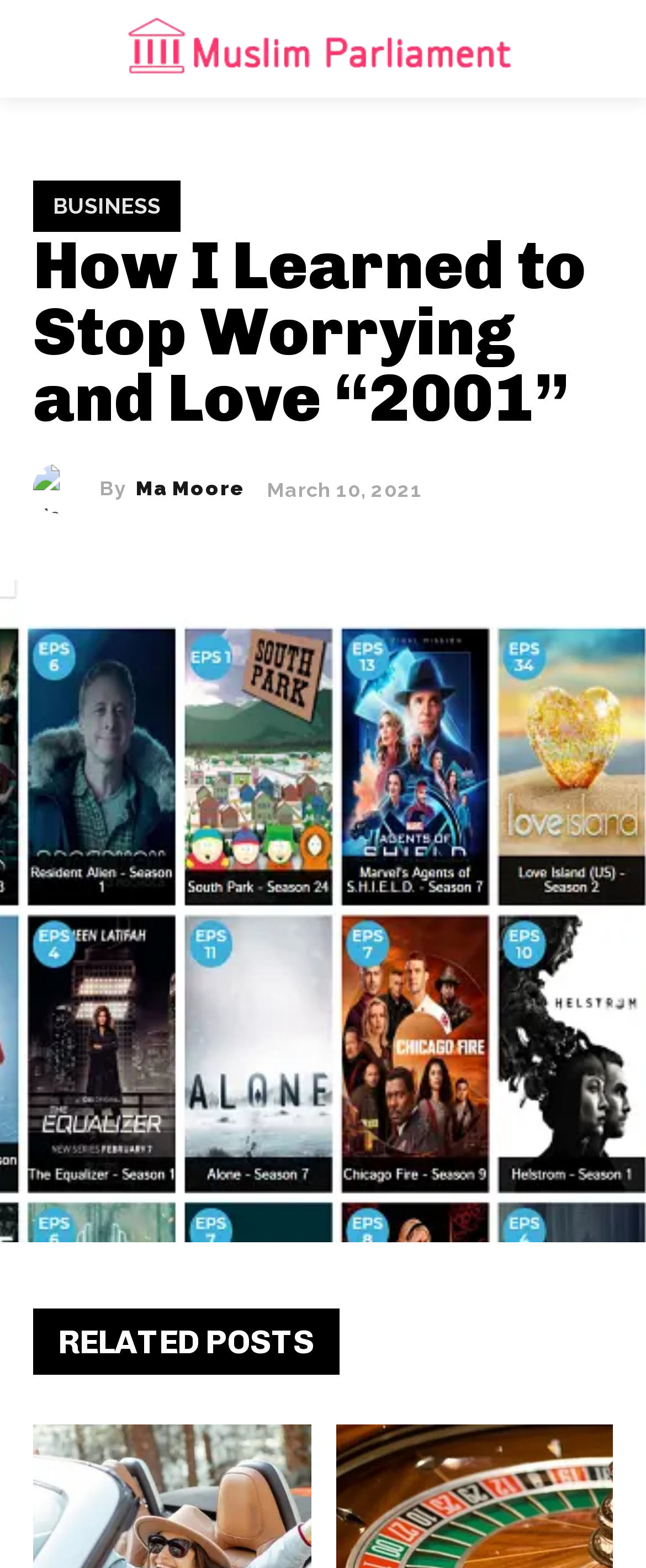Provide a thorough description of the webpage you see.

The webpage appears to be a blog post or article titled "How I Learned to Stop Worrying and Love “2001”" by Ma Moore, published on March 10, 2021. At the top-left corner, there is a logo image with a corresponding link. Below the logo, there are several navigation links, including "BUSINESS" and the author's name, "Ma Moore", which is accompanied by a small image of the author.

The main content of the webpage is the article itself, which begins with a heading that matches the title of the webpage. The article's text is not explicitly described in the accessibility tree, but based on the meta description, it seems to be a personal reflection on the author's complicated relationship with the movie "2001: A Space Odyssey" and its director, Stanley Kubrick.

At the bottom of the page, there is a section titled "RELATED POSTS", which suggests that the webpage is part of a larger blog or website with multiple articles. Overall, the webpage has a simple and clean layout, with a focus on the main article content.